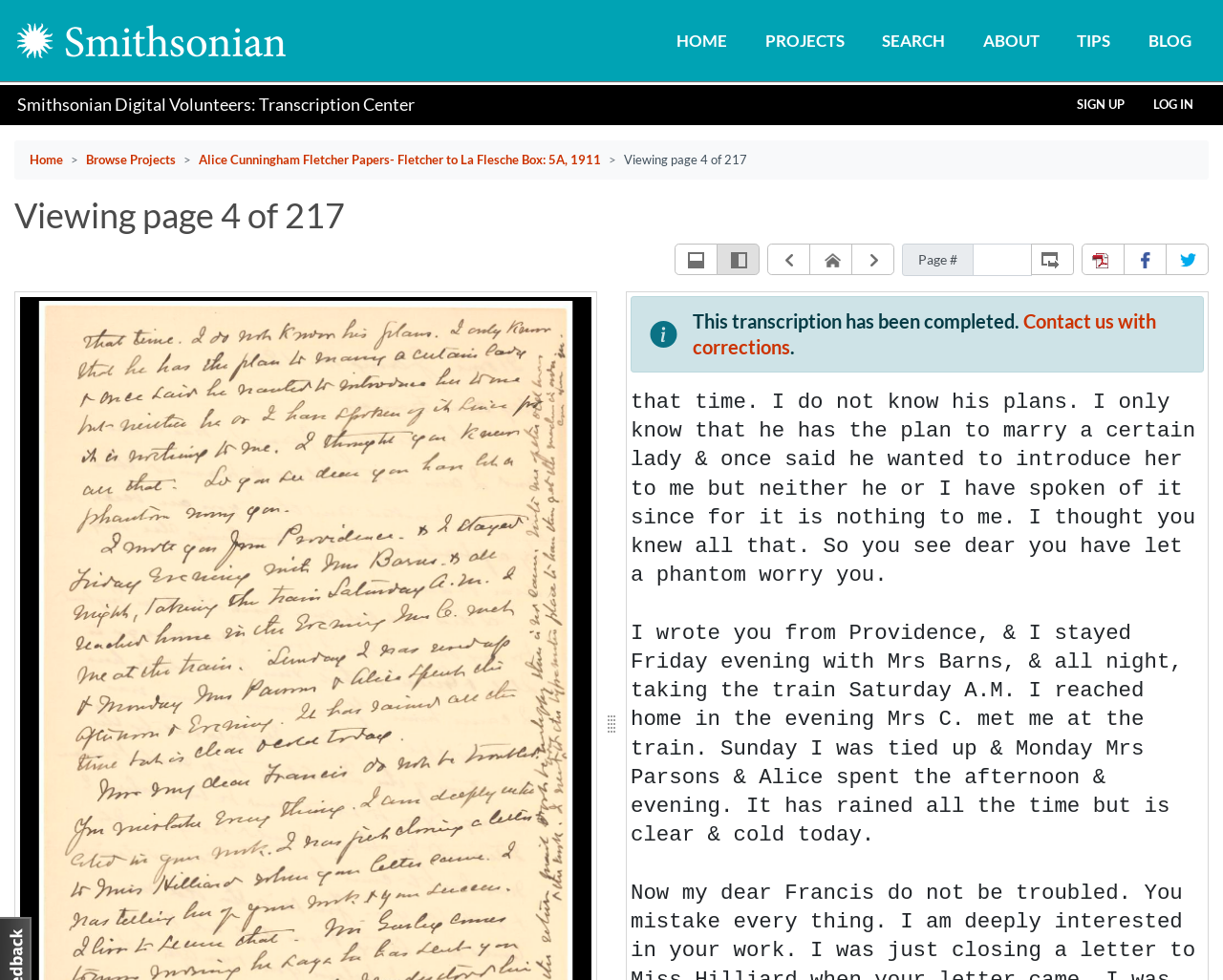Using the provided element description: "Return to project home", determine the bounding box coordinates of the corresponding UI element in the screenshot.

[0.662, 0.249, 0.697, 0.281]